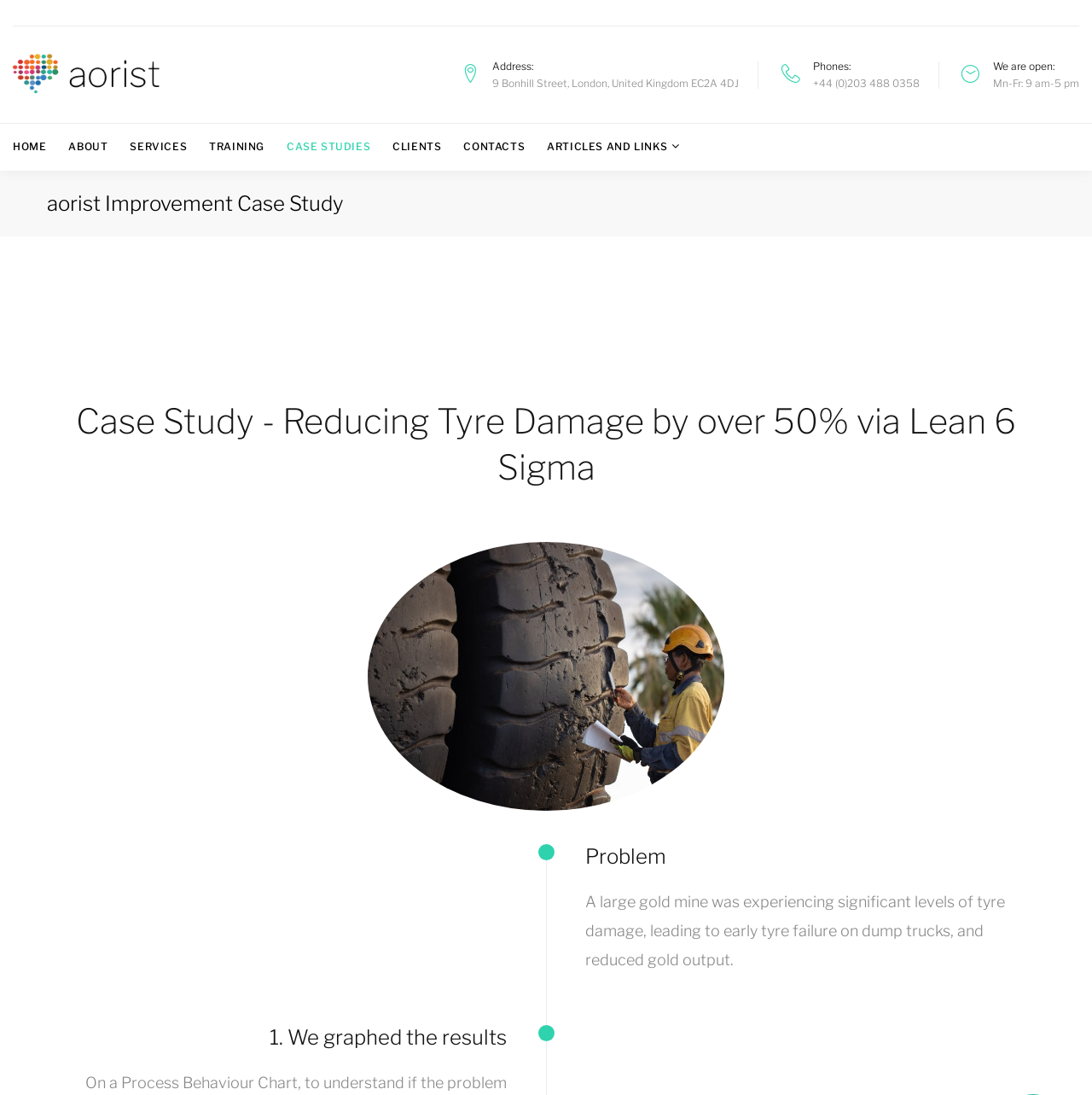Find the bounding box coordinates of the element's region that should be clicked in order to follow the given instruction: "Check the 'We are open' schedule". The coordinates should consist of four float numbers between 0 and 1, i.e., [left, top, right, bottom].

[0.909, 0.055, 0.964, 0.067]